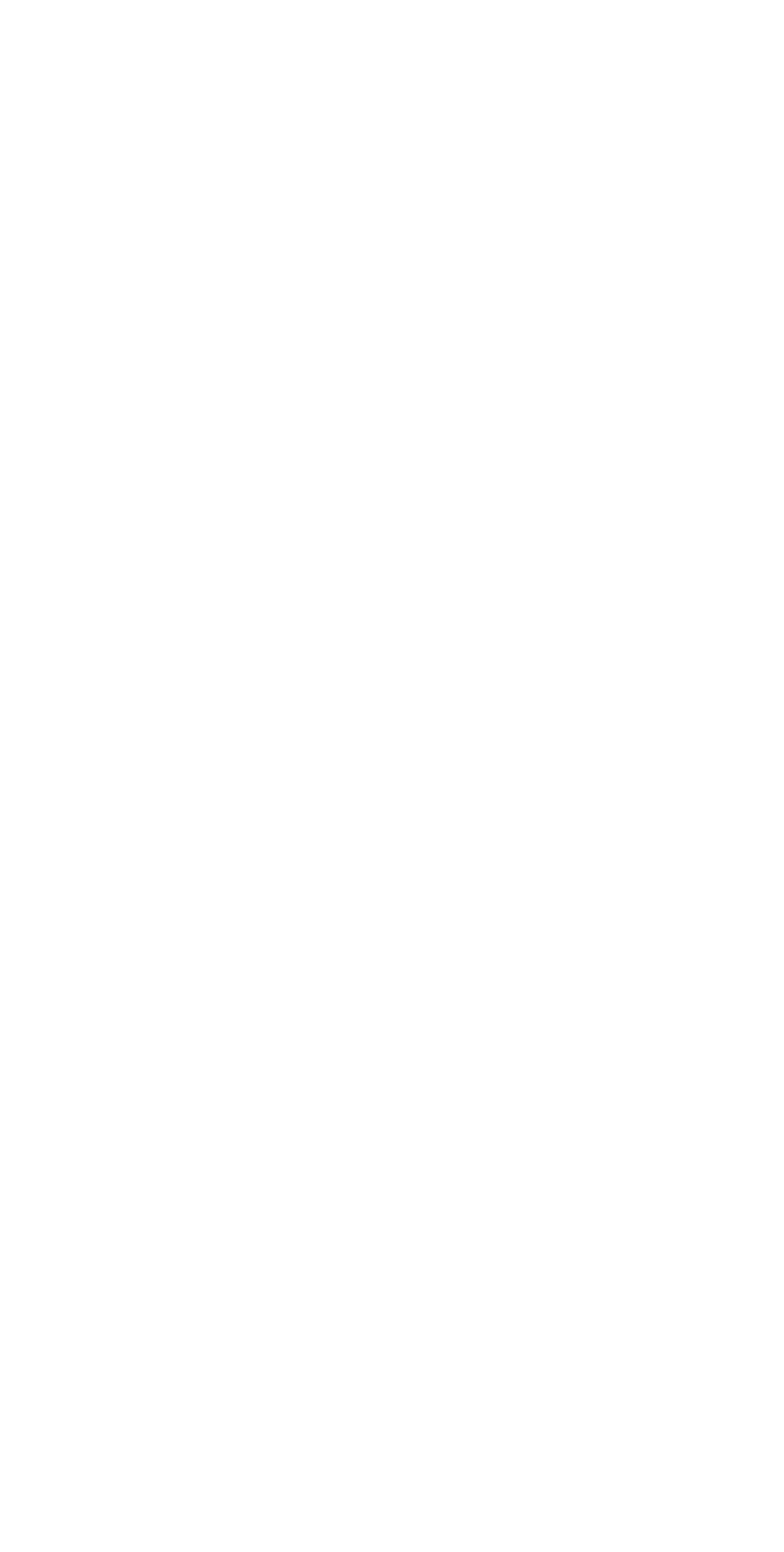Please pinpoint the bounding box coordinates for the region I should click to adhere to this instruction: "Check More jobs at Too Good To Go".

[0.123, 0.503, 0.877, 0.534]